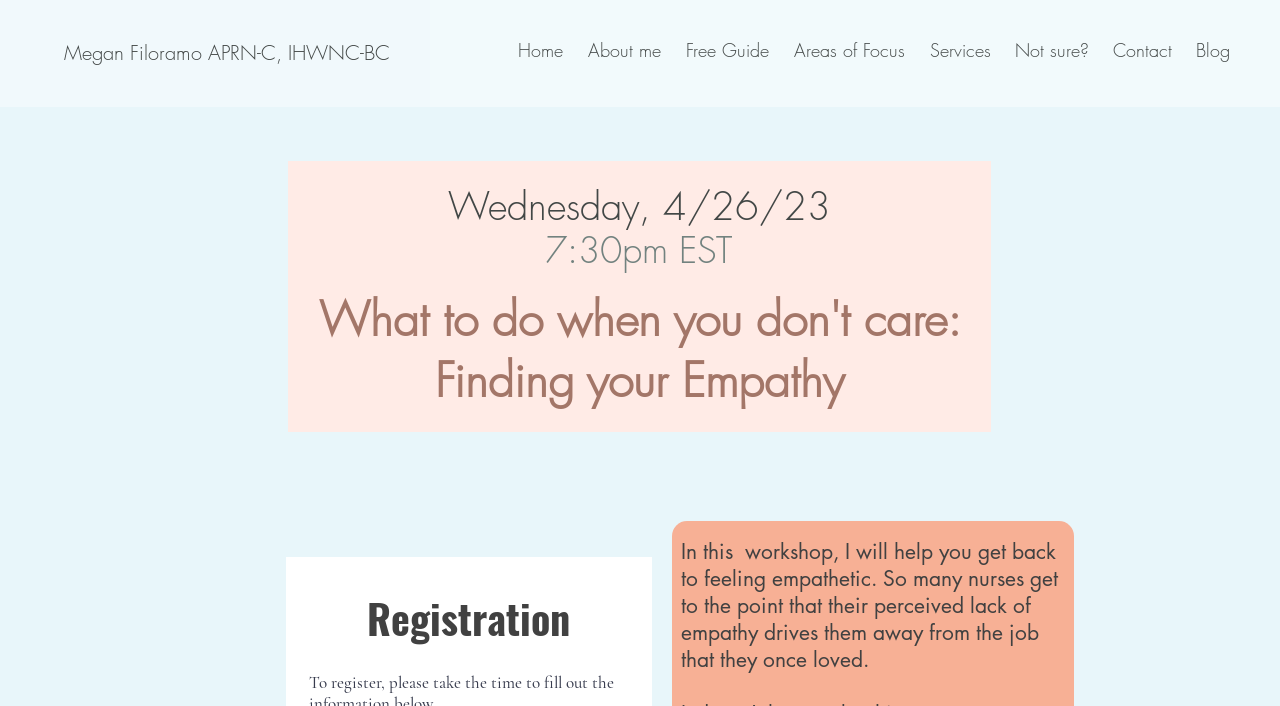Please locate the bounding box coordinates of the region I need to click to follow this instruction: "Contact Megan Filoramo".

[0.049, 0.035, 0.305, 0.115]